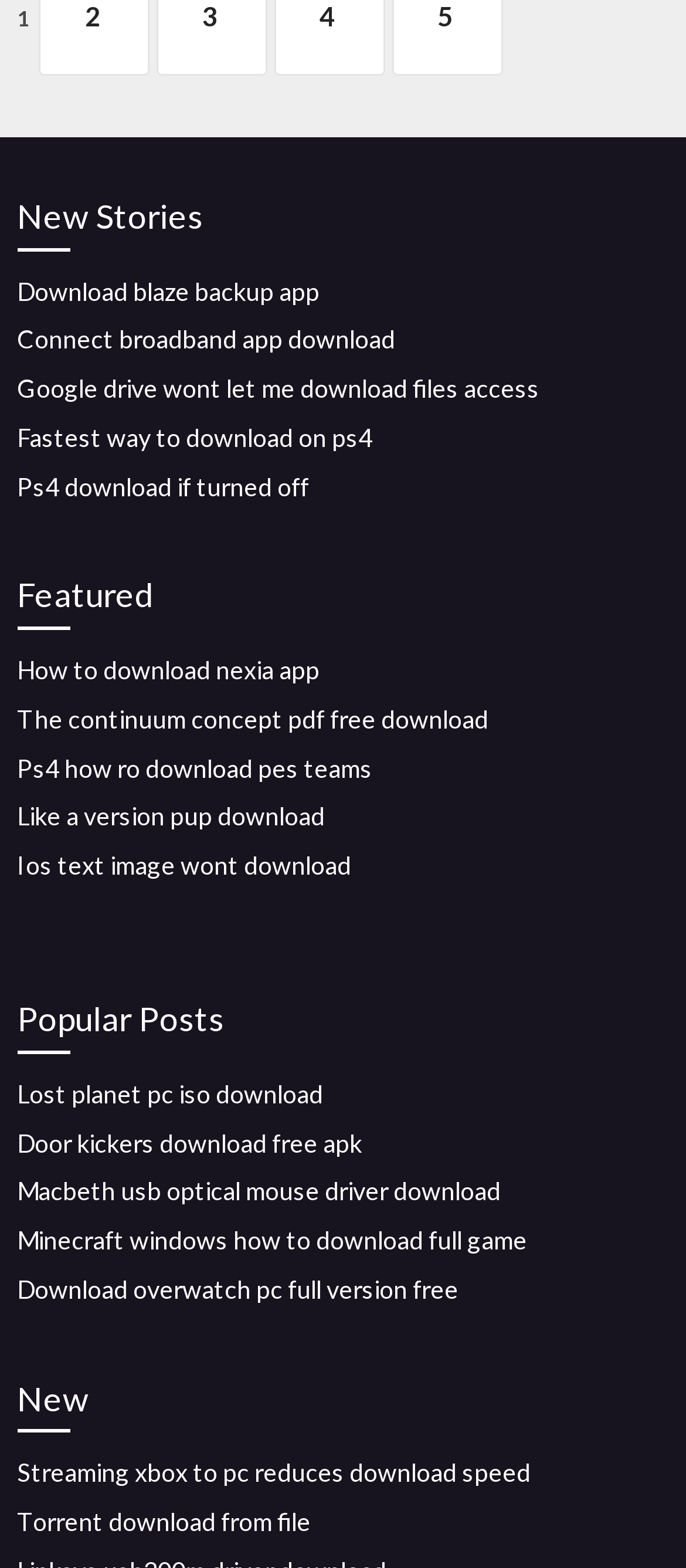Extract the bounding box of the UI element described as: "Torrent download from file".

[0.025, 0.961, 0.453, 0.98]